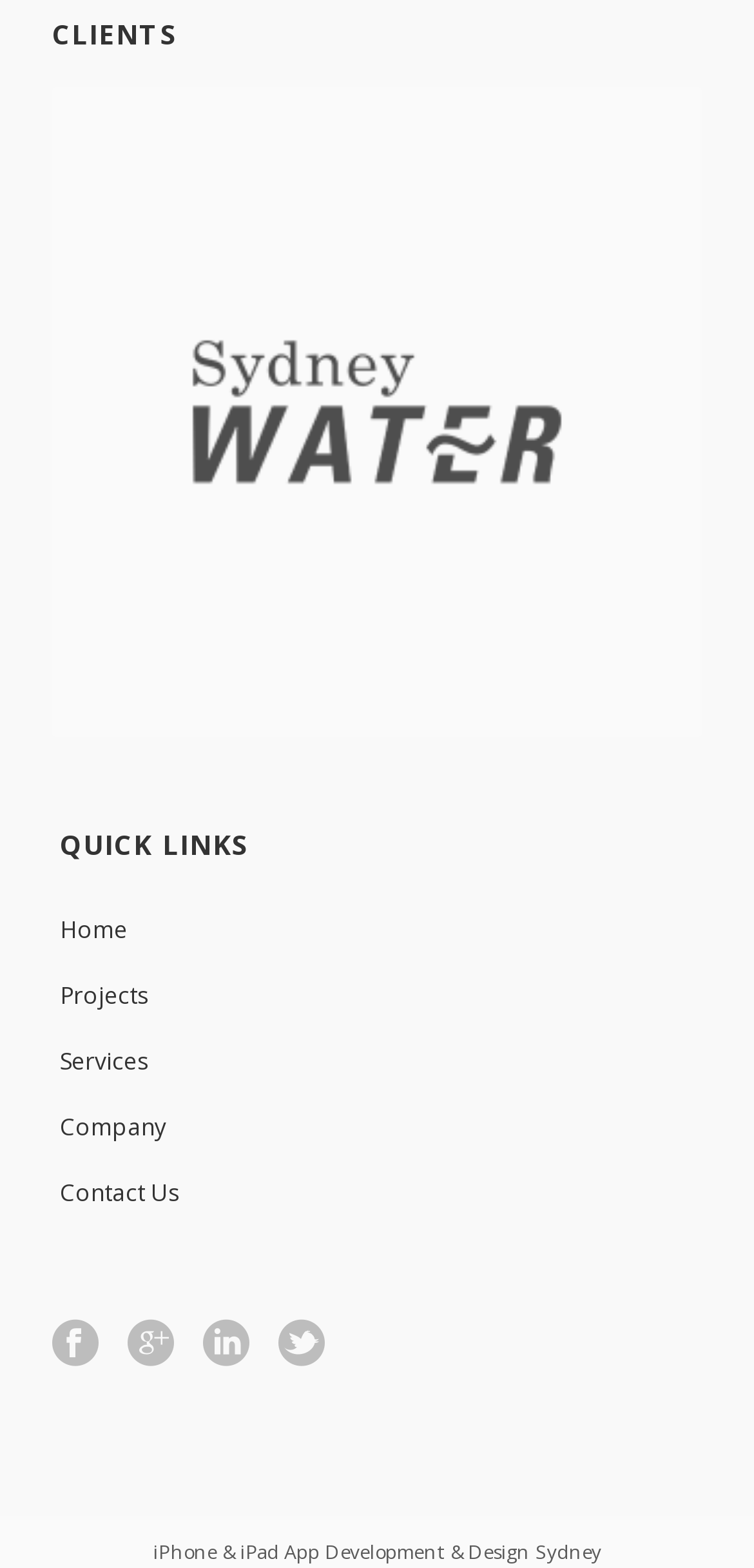How many slides are there on the webpage?
Answer the question with just one word or phrase using the image.

4